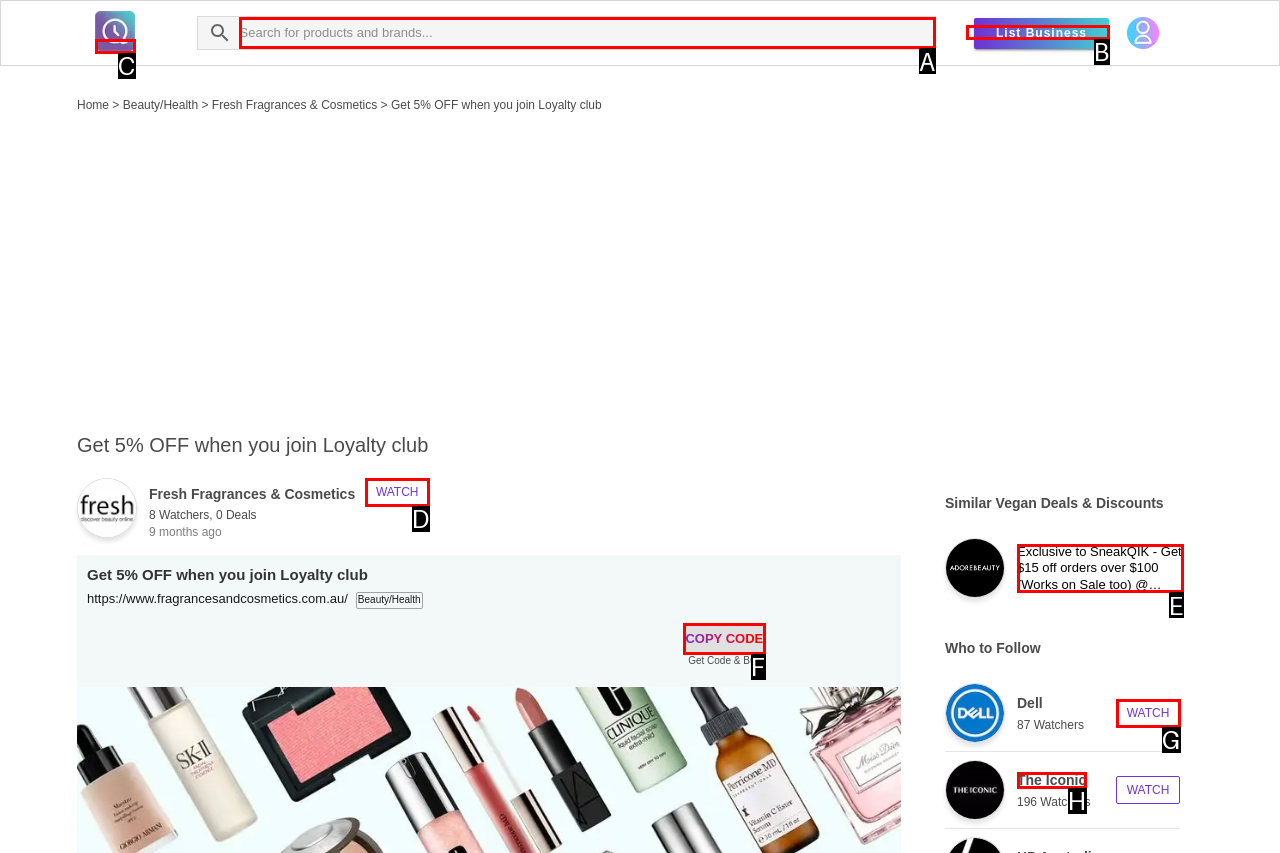Point out the UI element to be clicked for this instruction: Copy the code. Provide the answer as the letter of the chosen element.

F